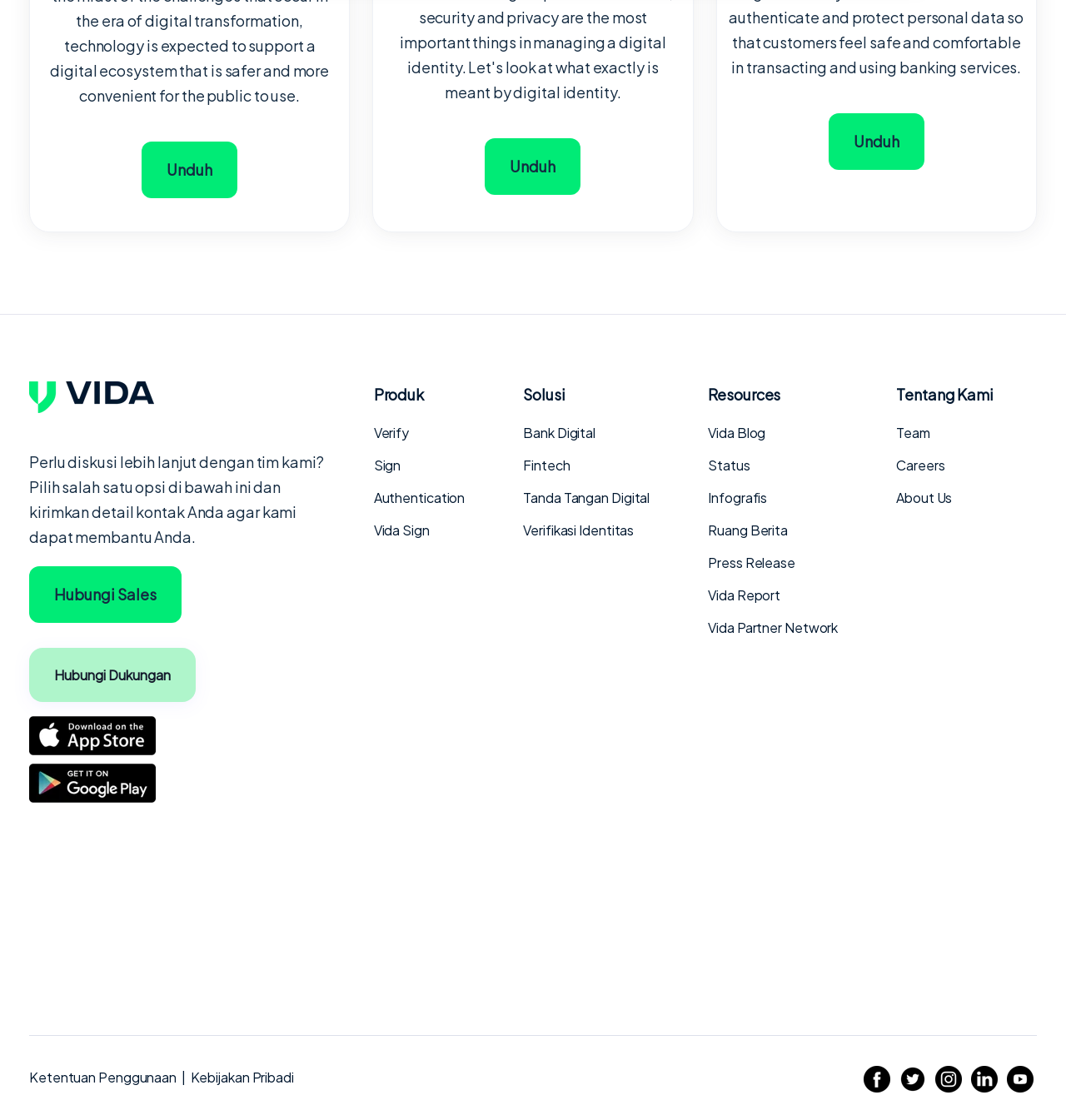Given the element description, predict the bounding box coordinates in the format (top-left x, top-left y, bottom-right x, bottom-right y). Make sure all values are between 0 and 1. Here is the element description: Legal & Trademarks

None